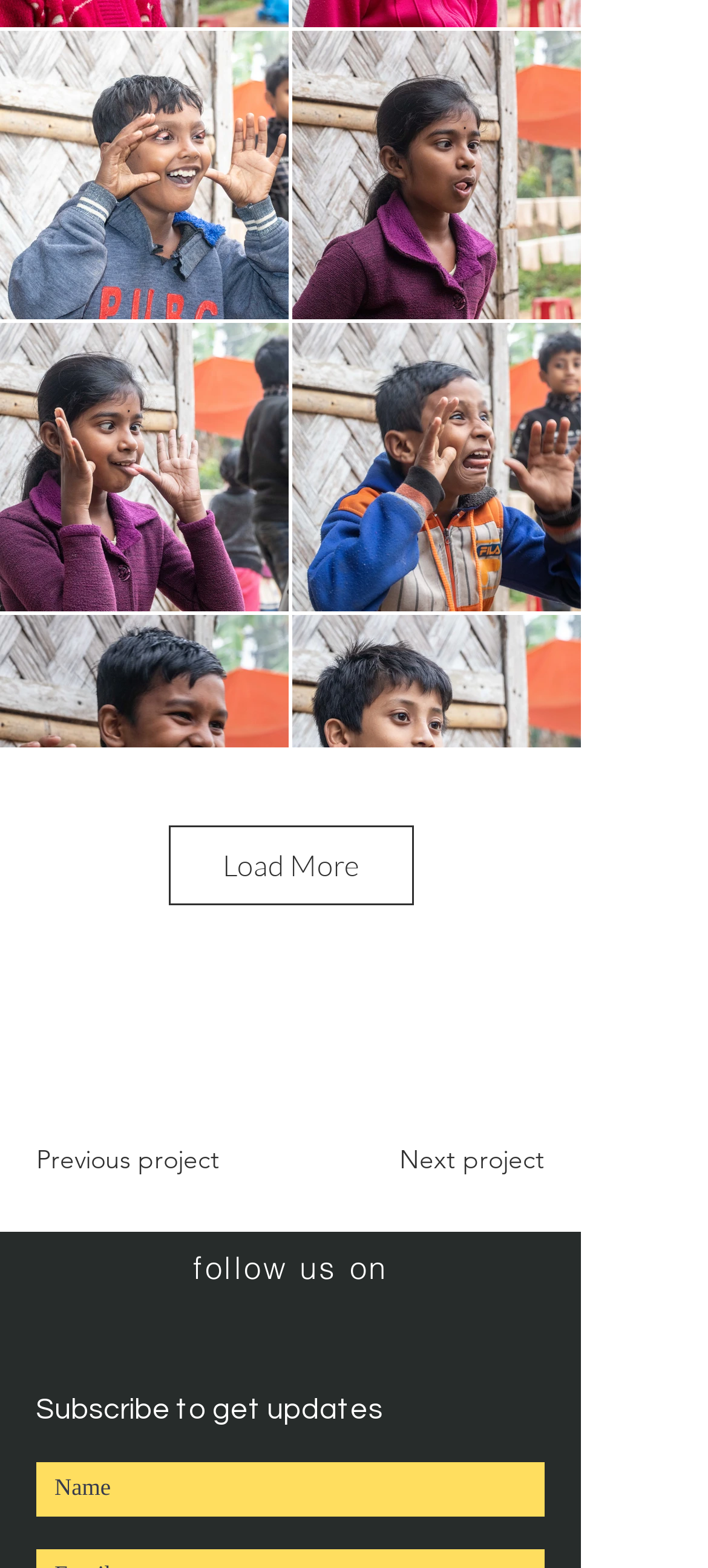Respond with a single word or phrase for the following question: 
What is the purpose of the 'Load More' button?

To load more content